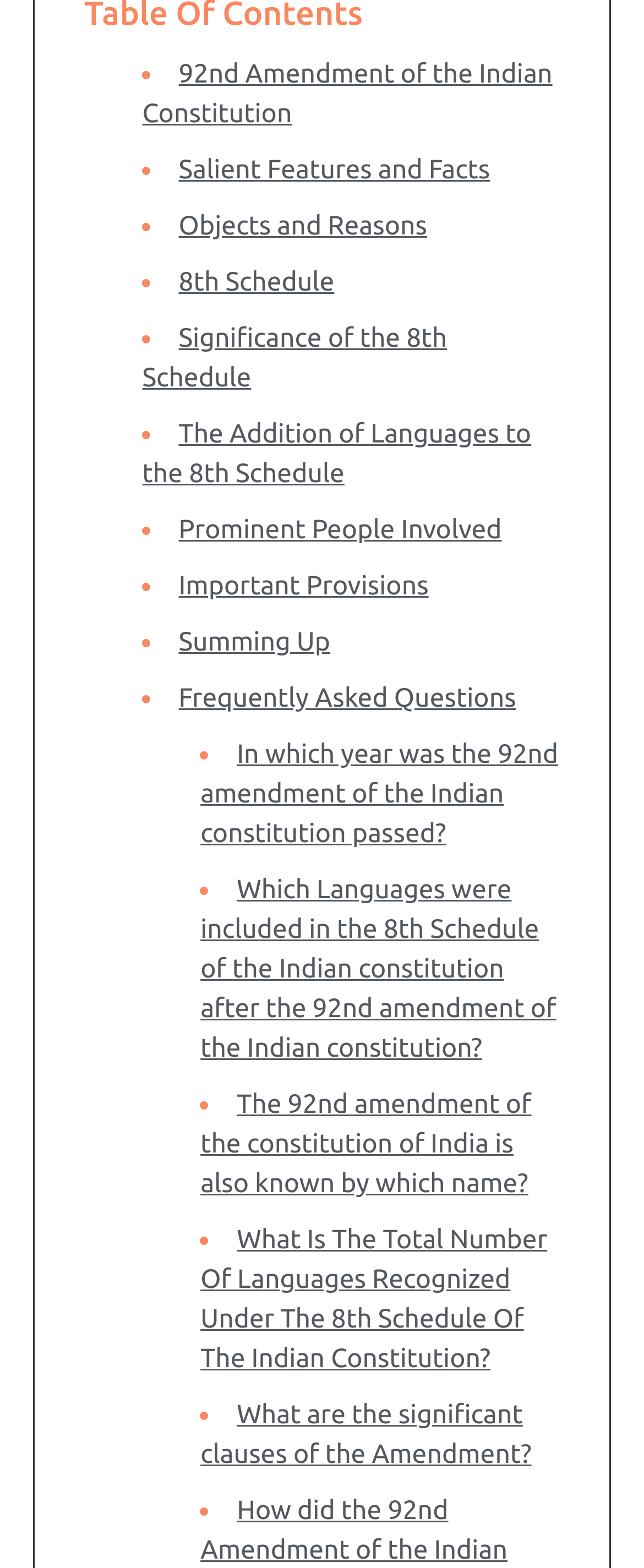What is the significance of the 8th Schedule?
Please give a detailed and thorough answer to the question, covering all relevant points.

The webpage has a link with the text 'Significance of the 8th Schedule', which suggests that the 8th Schedule is an important aspect of the 92nd Amendment of the Indian Constitution, and the webpage provides information about its significance.